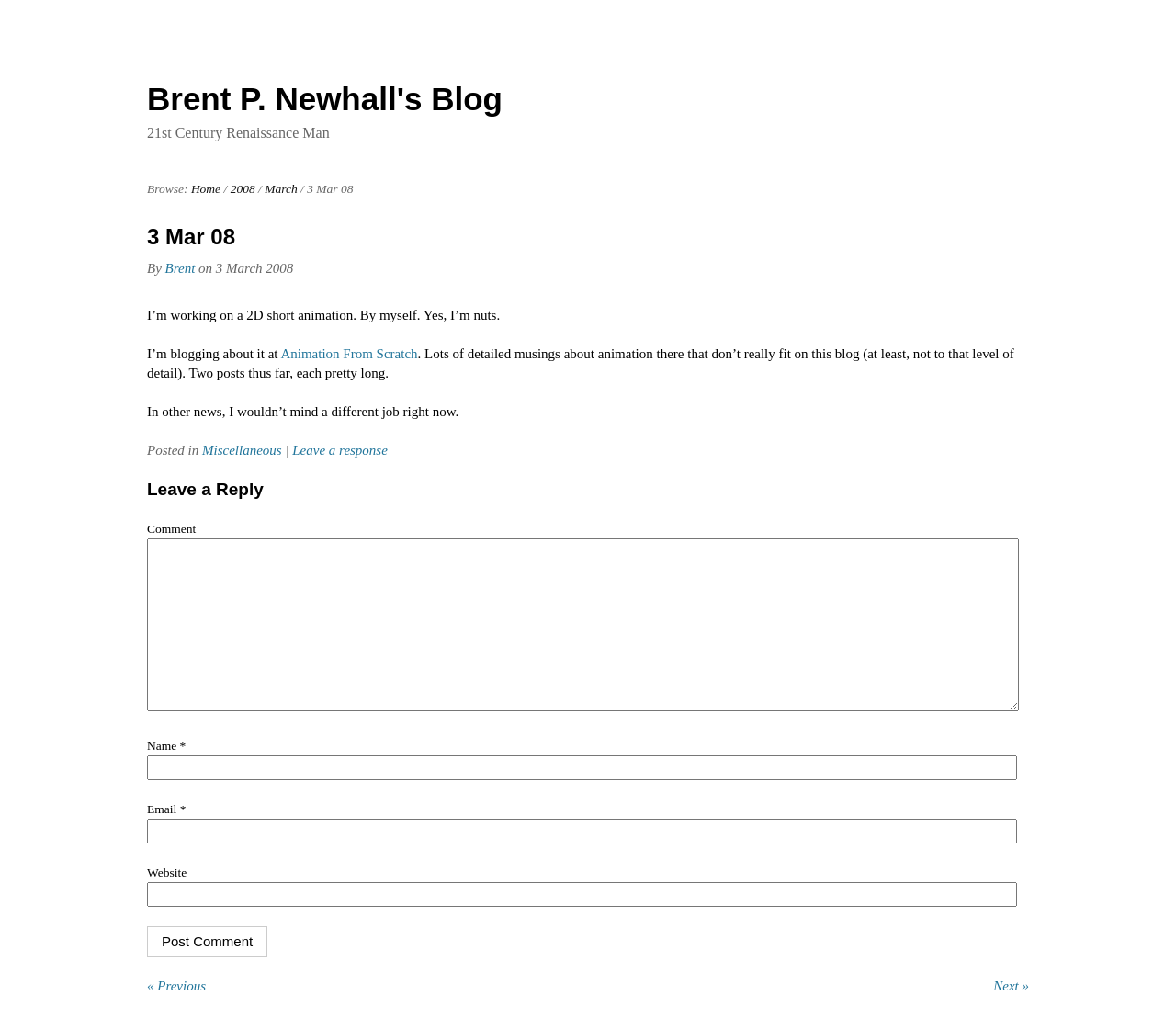Please determine the primary heading and provide its text.

3 Mar 08